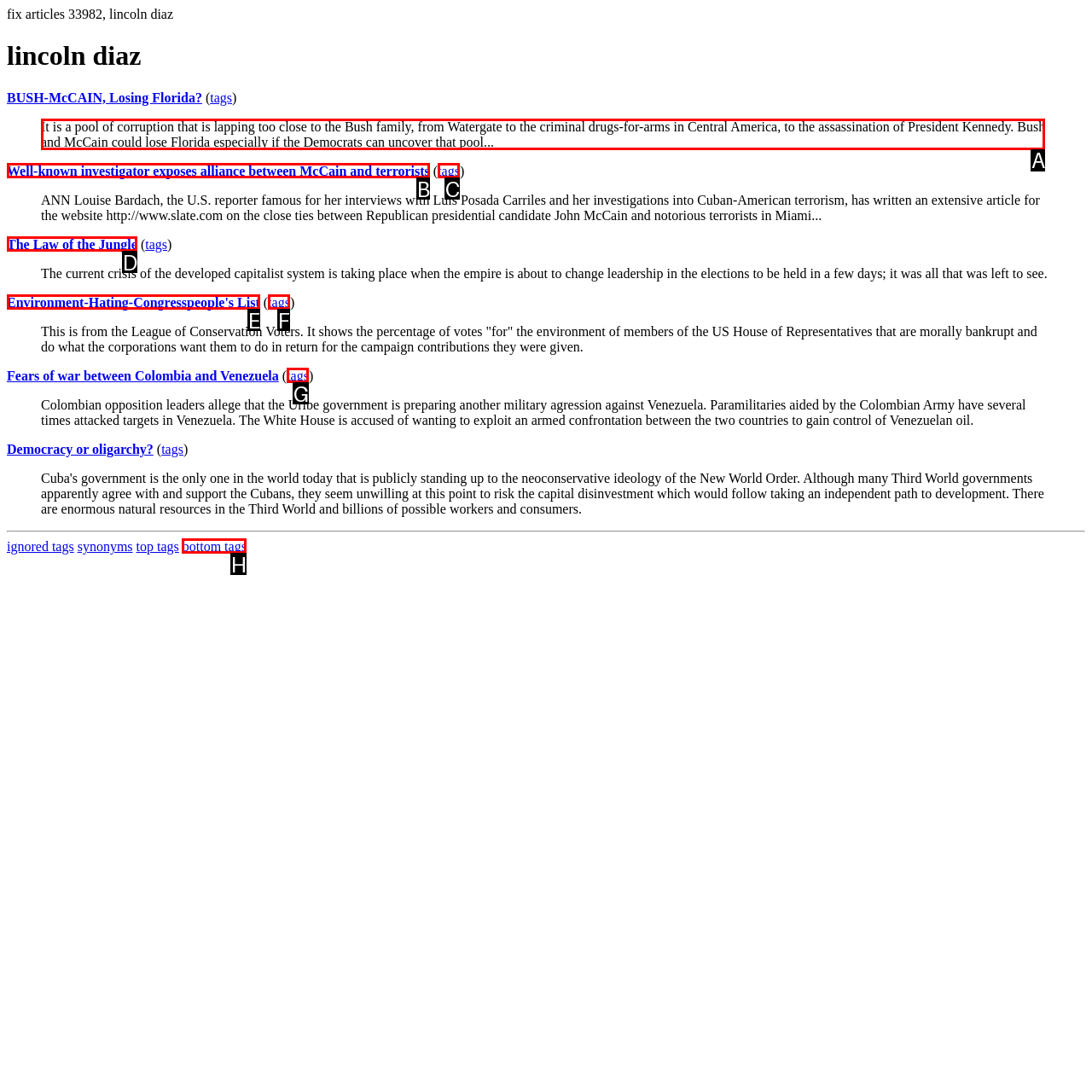Which letter corresponds to the correct option to complete the task: Read the article 'It is a pool of corruption that is lapping too close to the Bush family, from Watergate to the criminal drugs-for-arms in Central America, to the assassination of President Kennedy. Bush and McCain could lose Florida especially if the Democrats can uncover that pool...' ?
Answer with the letter of the chosen UI element.

A